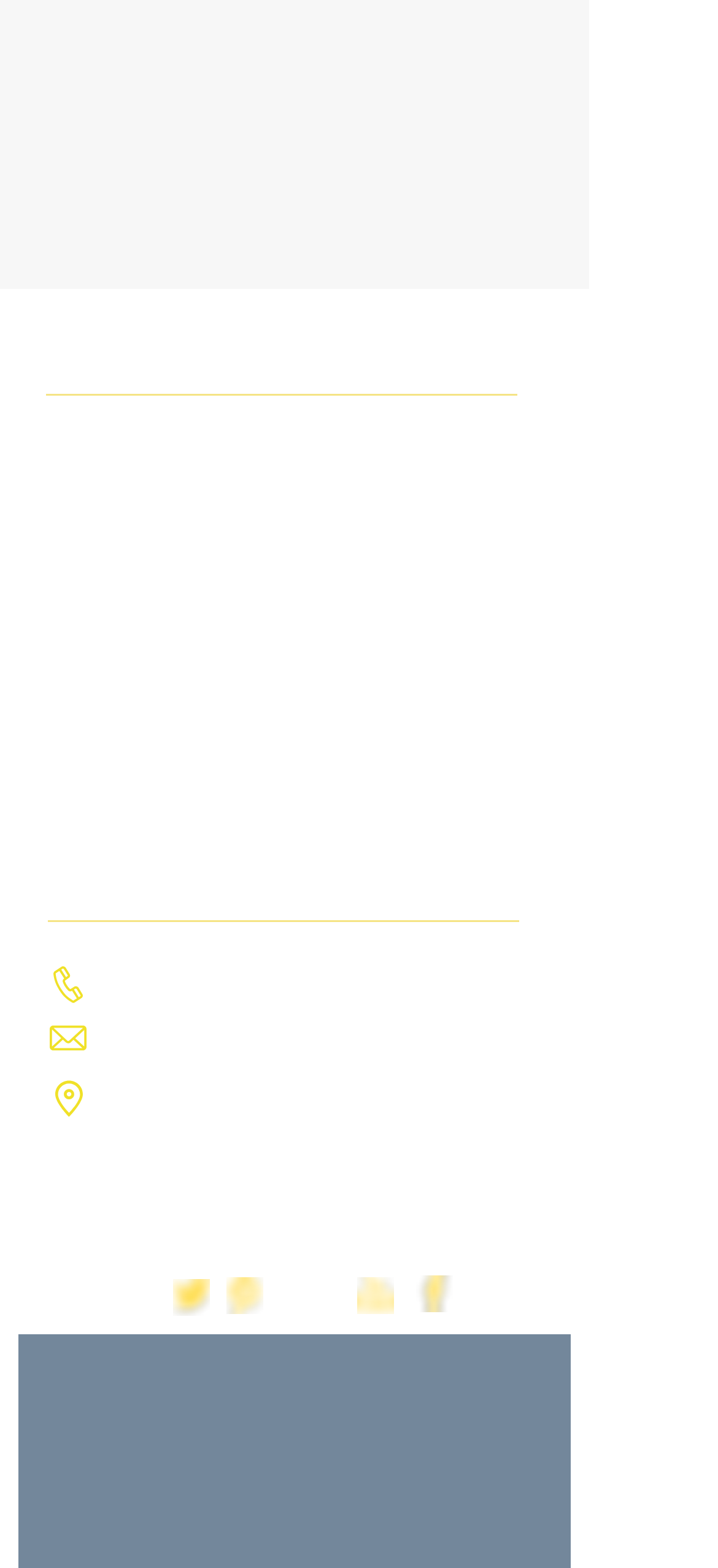What is the company's address?
Your answer should be a single word or phrase derived from the screenshot.

M25 Business Center, 121 Brooker Road, Waltham Abbey, EN9 1JH London, UK